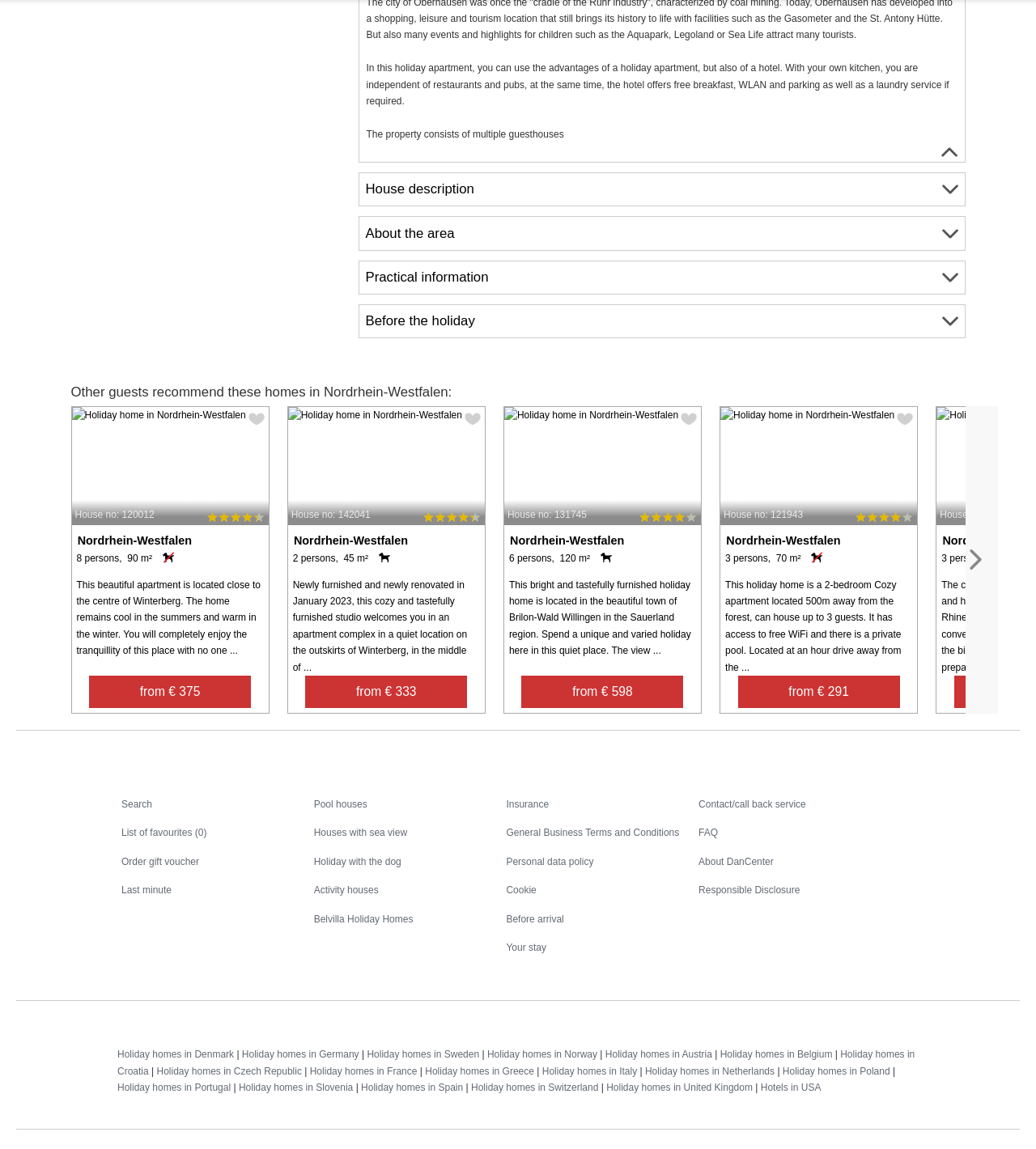From the webpage screenshot, predict the bounding box of the UI element that matches this description: "from € 291".

[0.712, 0.588, 0.868, 0.616]